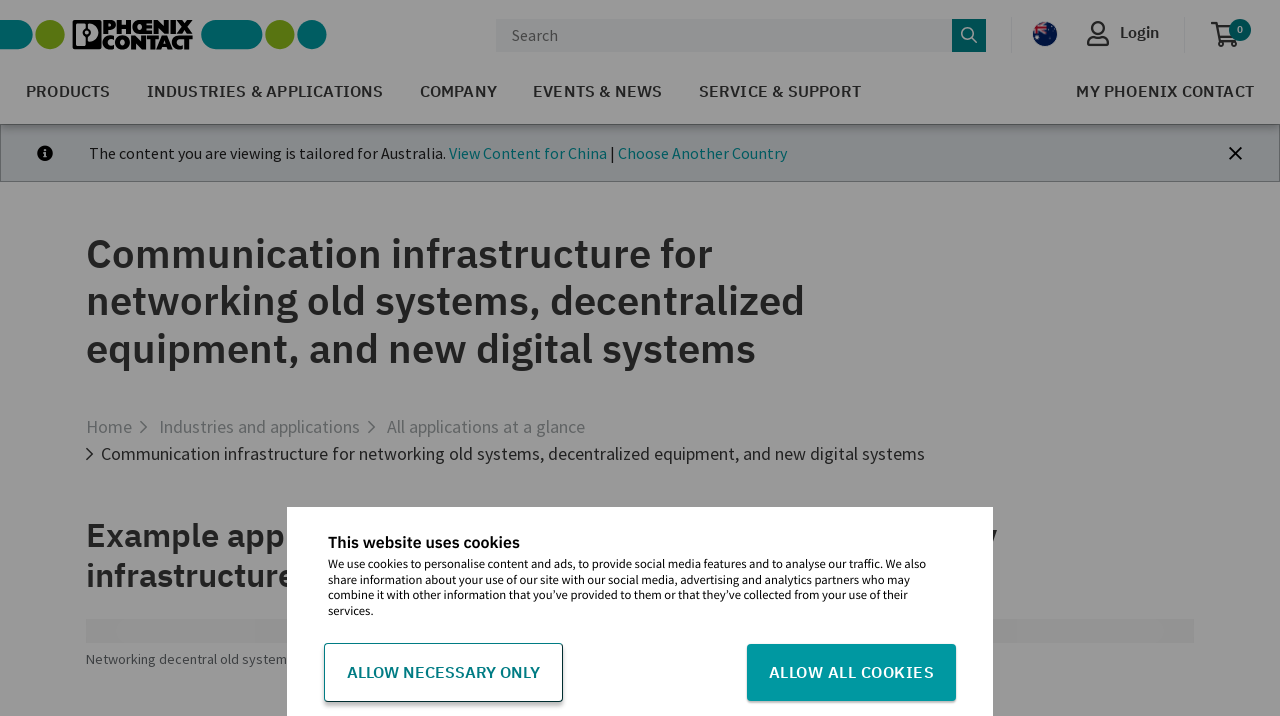Find the bounding box coordinates of the element's region that should be clicked in order to follow the given instruction: "View content for China". The coordinates should consist of four float numbers between 0 and 1, i.e., [left, top, right, bottom].

[0.351, 0.199, 0.474, 0.227]